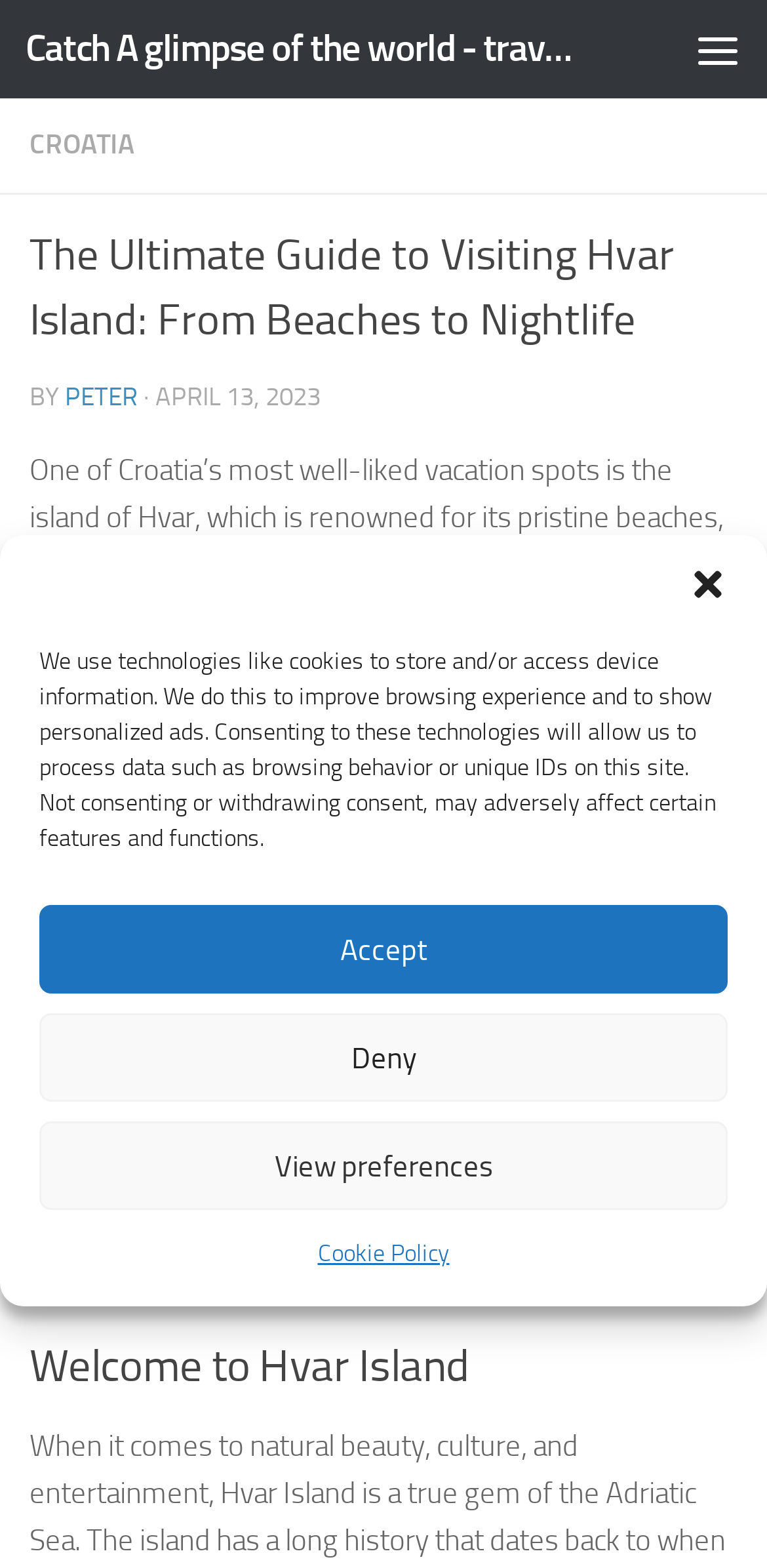Provide the bounding box coordinates of the HTML element this sentence describes: "Accept". The bounding box coordinates consist of four float numbers between 0 and 1, i.e., [left, top, right, bottom].

[0.051, 0.577, 0.949, 0.634]